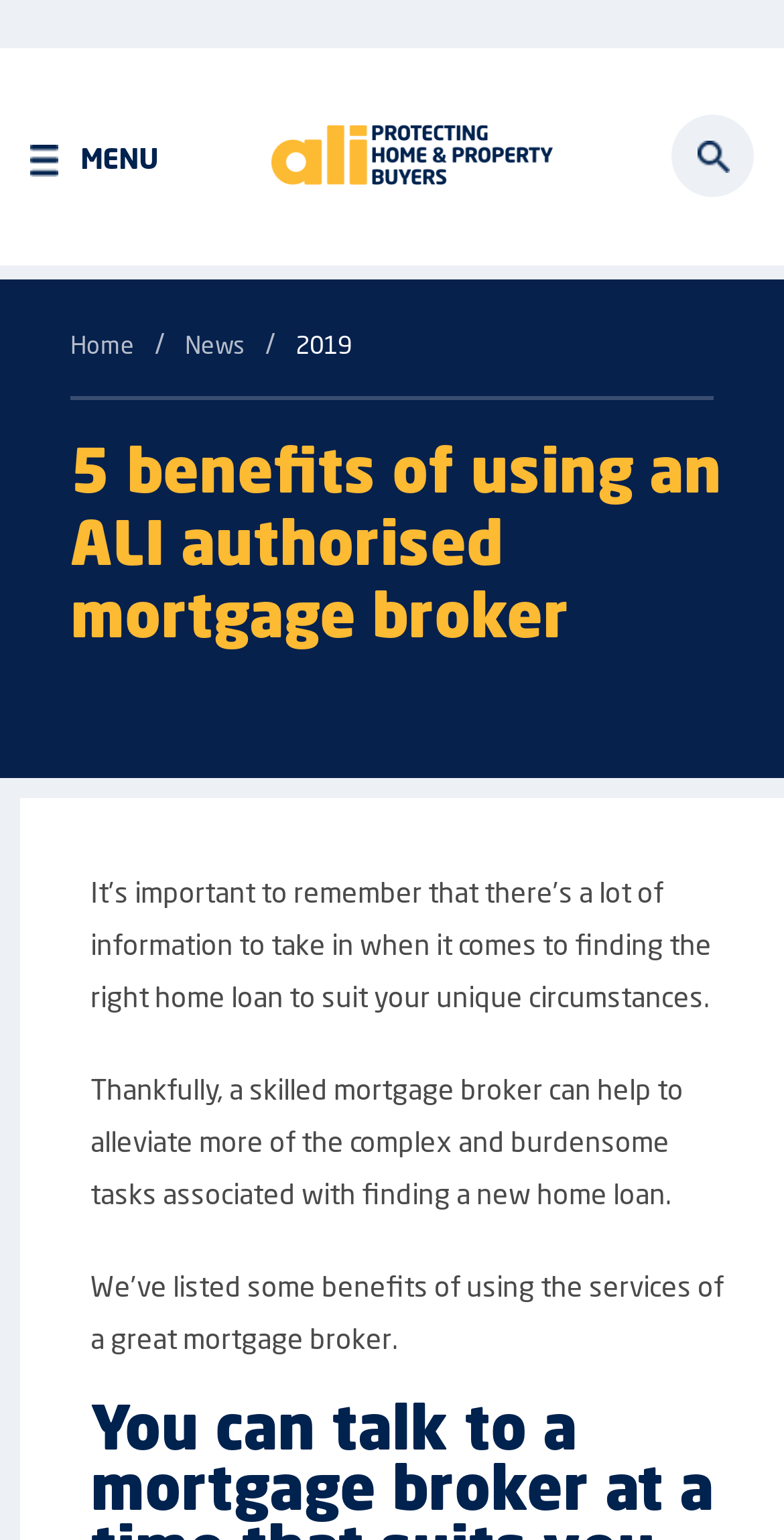What is the position of the 'Search' link?
Please look at the screenshot and answer in one word or a short phrase.

Top right